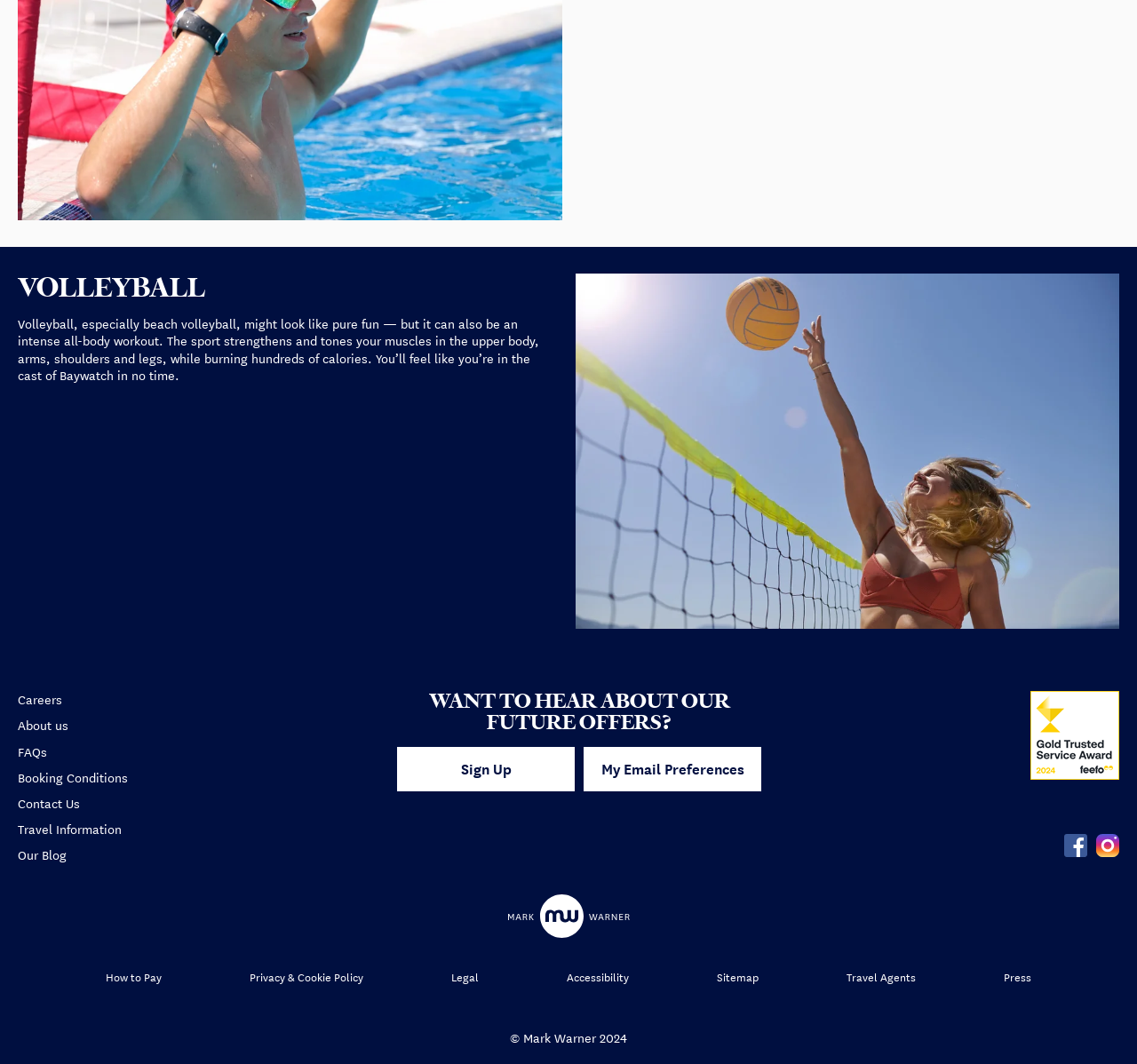Can you determine the bounding box coordinates of the area that needs to be clicked to fulfill the following instruction: "Check the Privacy & Cookie Policy"?

[0.22, 0.909, 0.32, 0.926]